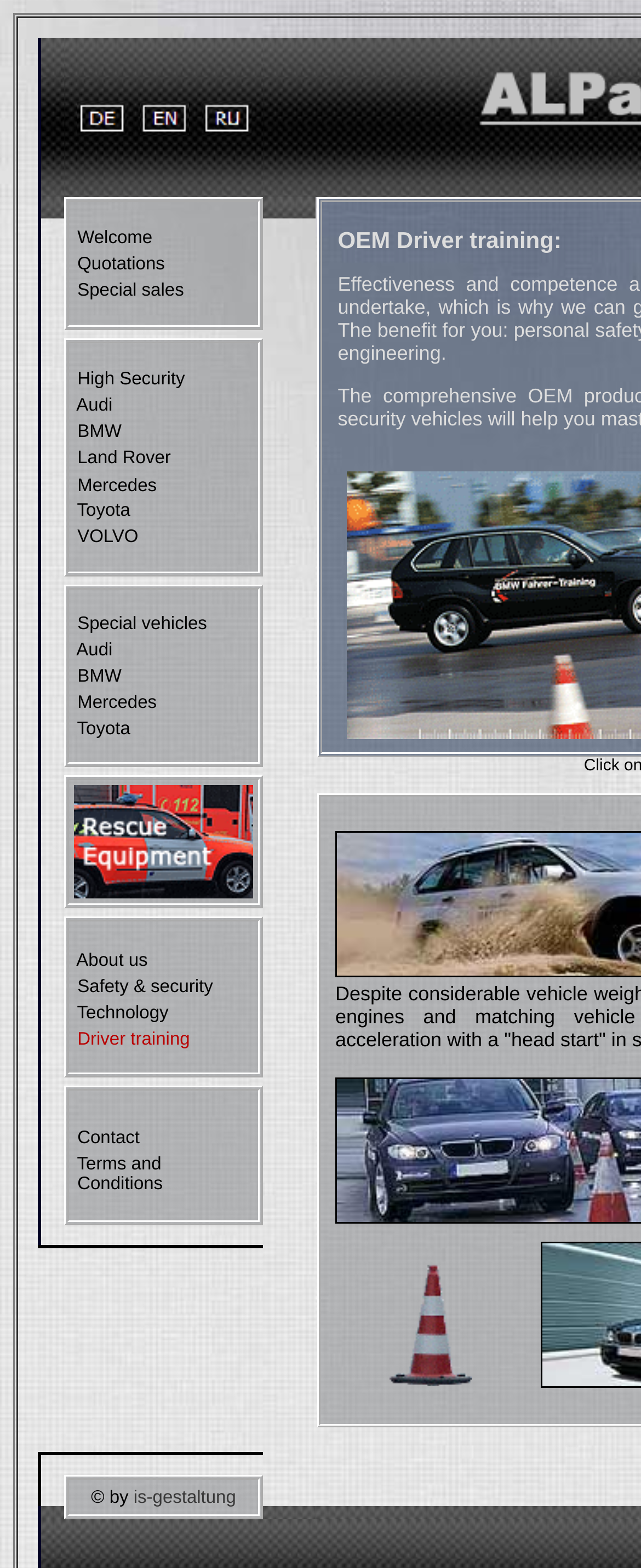Explain in detail what is displayed on the webpage.

This webpage appears to be the homepage of a company called ALPa-G.A.T.T. International, which specializes in armored vehicles and medical technology. 

At the top of the page, there is a language selection menu with options for Deutsch, Englisch, and Russisch. Below this menu, there is a horizontal navigation bar with links to various sections of the website, including Welcome, Quotations, Special sales, High Security, and Special vehicles. 

The main content area of the page is divided into three sections. The first section lists various high-security vehicle brands, including Audi, BMW, Land Rover, Mercedes, Toyota, and VOLVO, with each brand name separated by a small image. 

The second section lists special vehicle brands, again including Audi, BMW, Mercedes, and Toyota, with each brand name separated by a small image. 

The third section is dedicated to medical technology, with a single link to a page about MEDICAL TECHNOLOGY. 

Throughout the page, there are numerous small images used as spacers or separators, which are labeled as "Abstandshalter" in the accessibility tree.